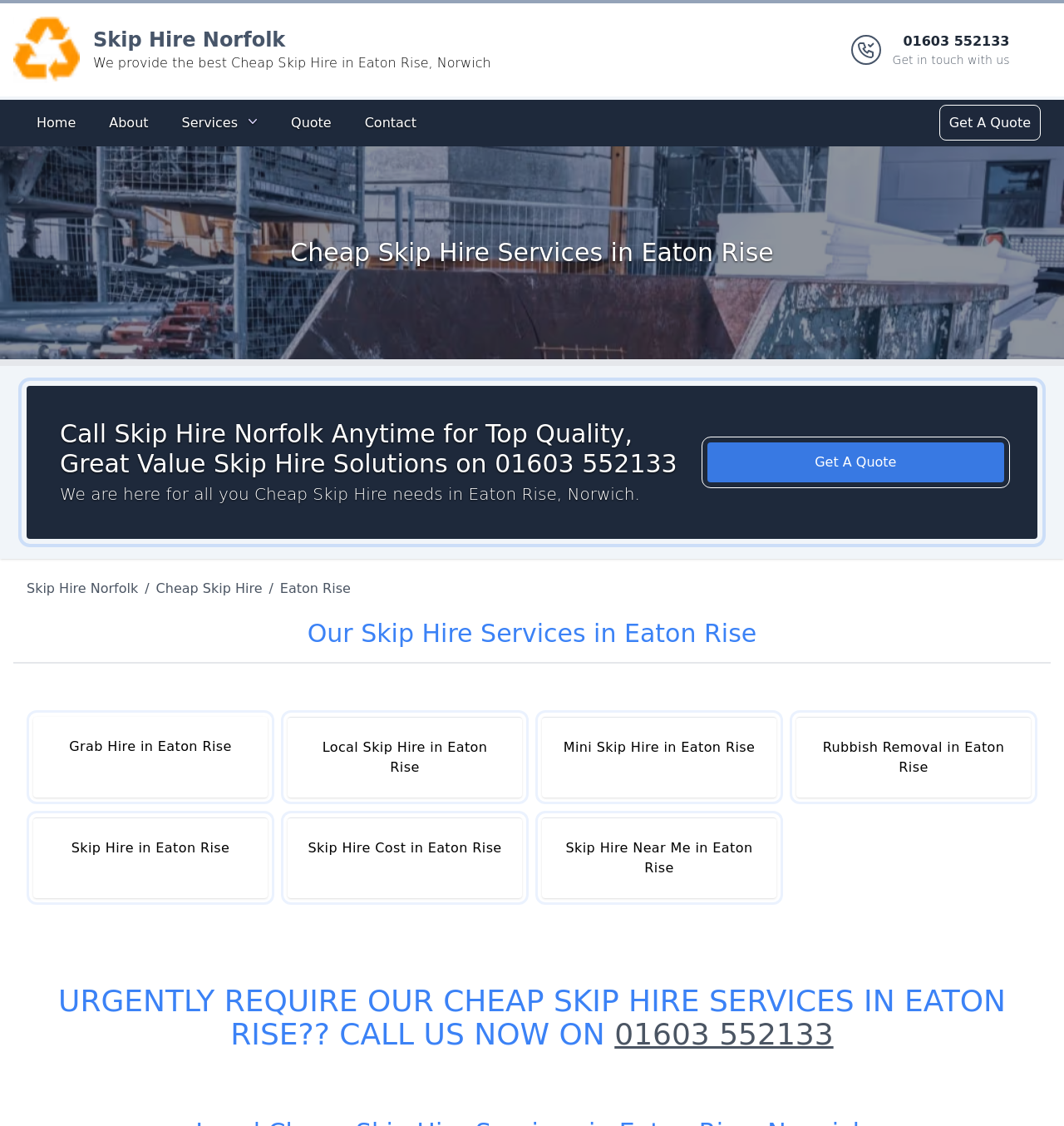Could you highlight the region that needs to be clicked to execute the instruction: "Click the Skip Hire Norfolk logo"?

[0.012, 0.015, 0.075, 0.074]